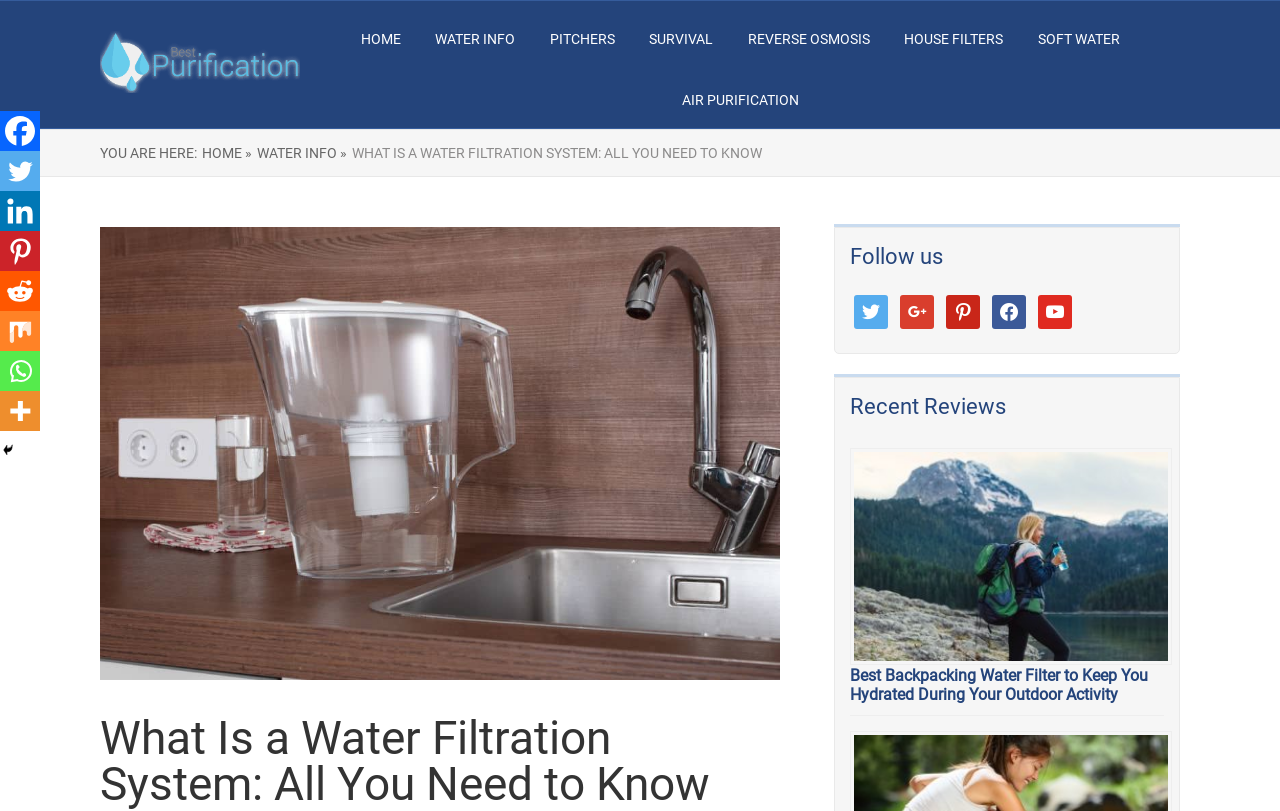Please predict the bounding box coordinates of the element's region where a click is necessary to complete the following instruction: "Click on the 'HOME' link". The coordinates should be represented by four float numbers between 0 and 1, i.e., [left, top, right, bottom].

[0.282, 0.038, 0.313, 0.058]